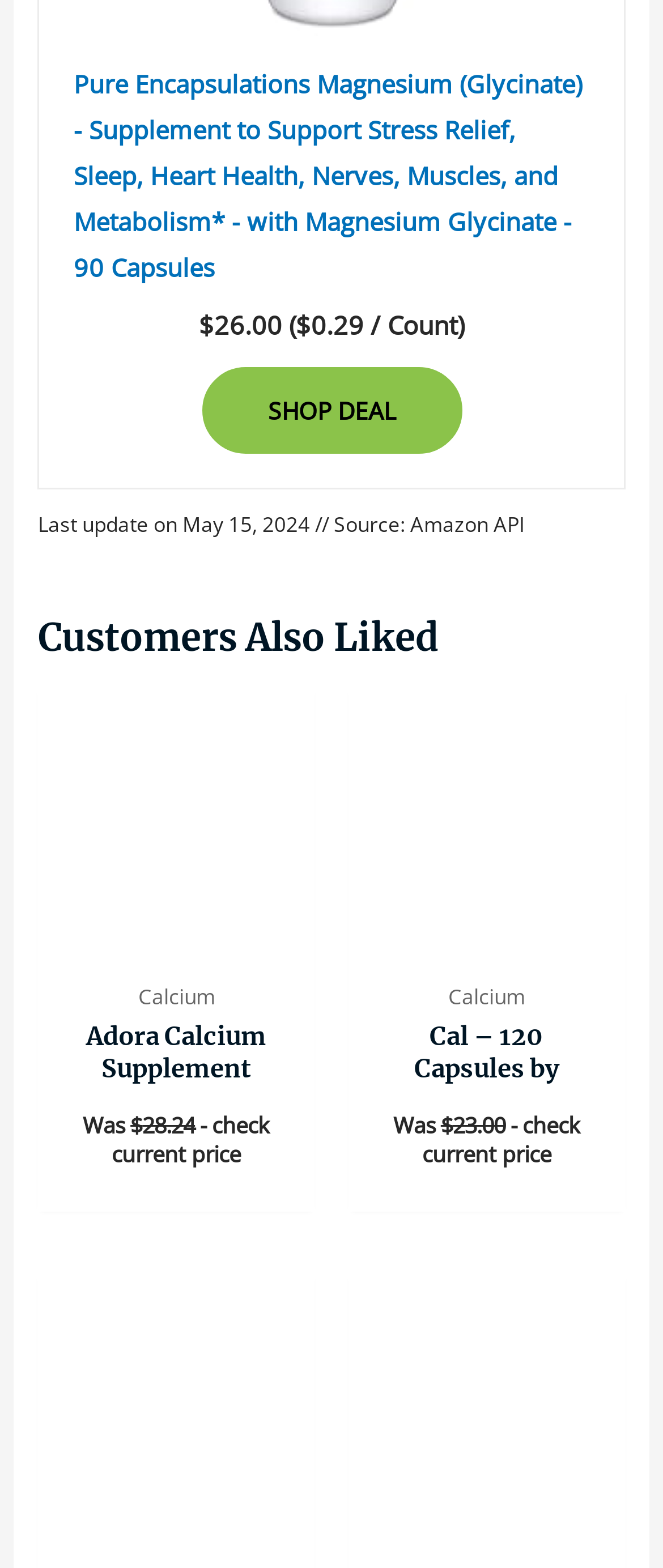Please identify the bounding box coordinates for the region that you need to click to follow this instruction: "Shop the deal".

[0.304, 0.235, 0.696, 0.29]